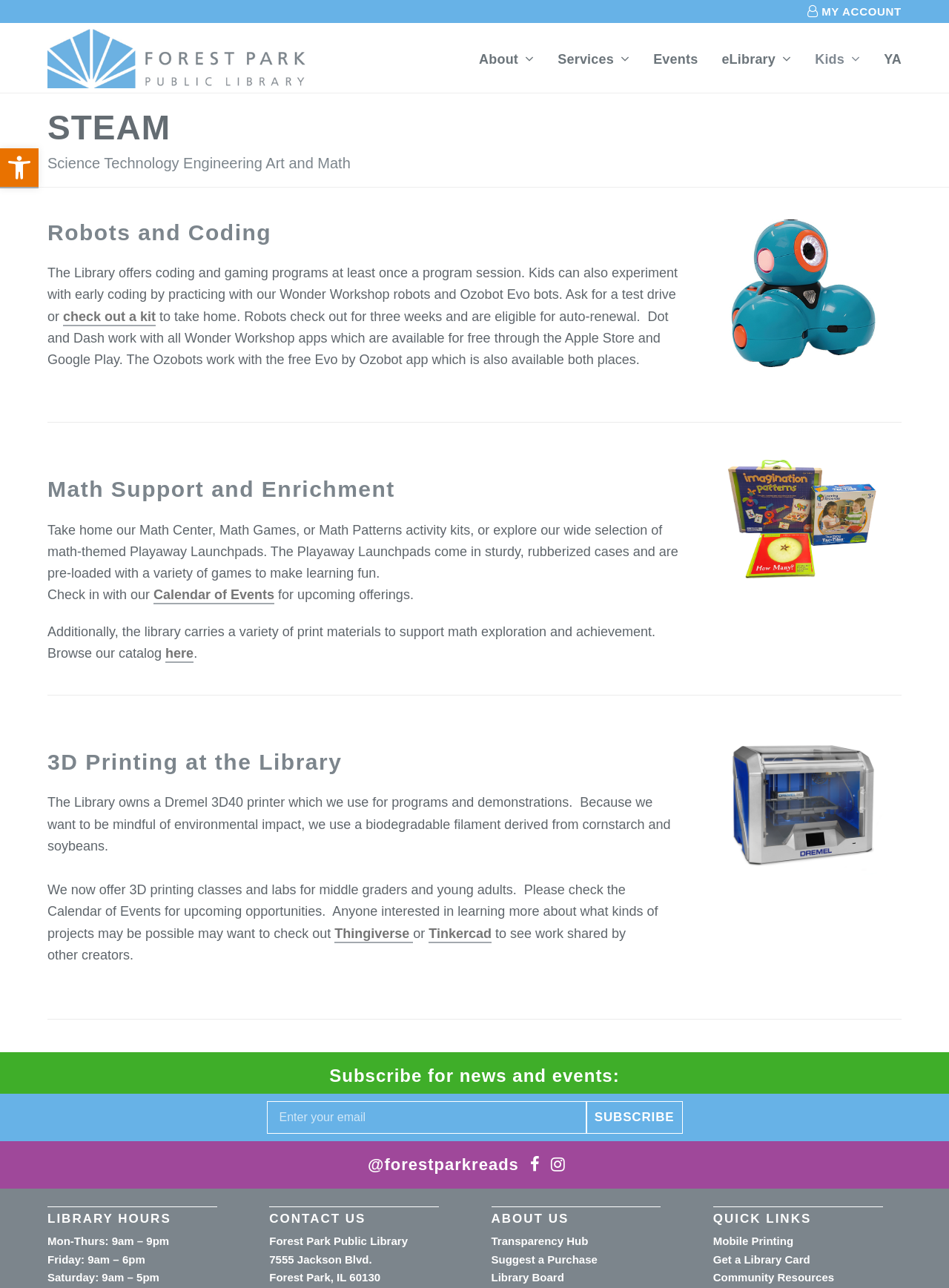Determine the bounding box coordinates of the clickable element to complete this instruction: "View the Calendar of Events". Provide the coordinates in the format of four float numbers between 0 and 1, [left, top, right, bottom].

[0.162, 0.456, 0.289, 0.469]